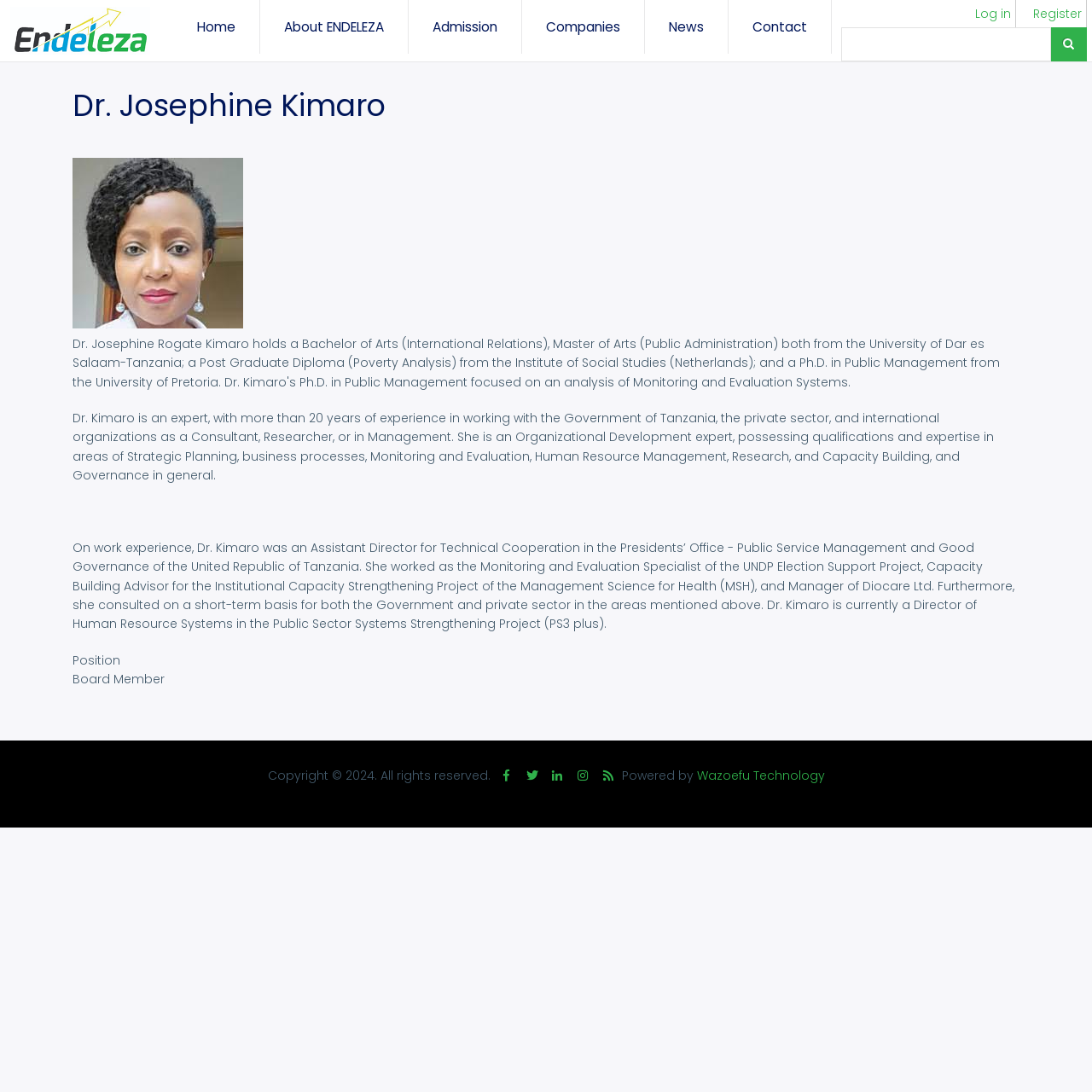Please locate the bounding box coordinates of the element that should be clicked to achieve the given instruction: "Click the 'info@dcosystems.co.uk' email link".

None